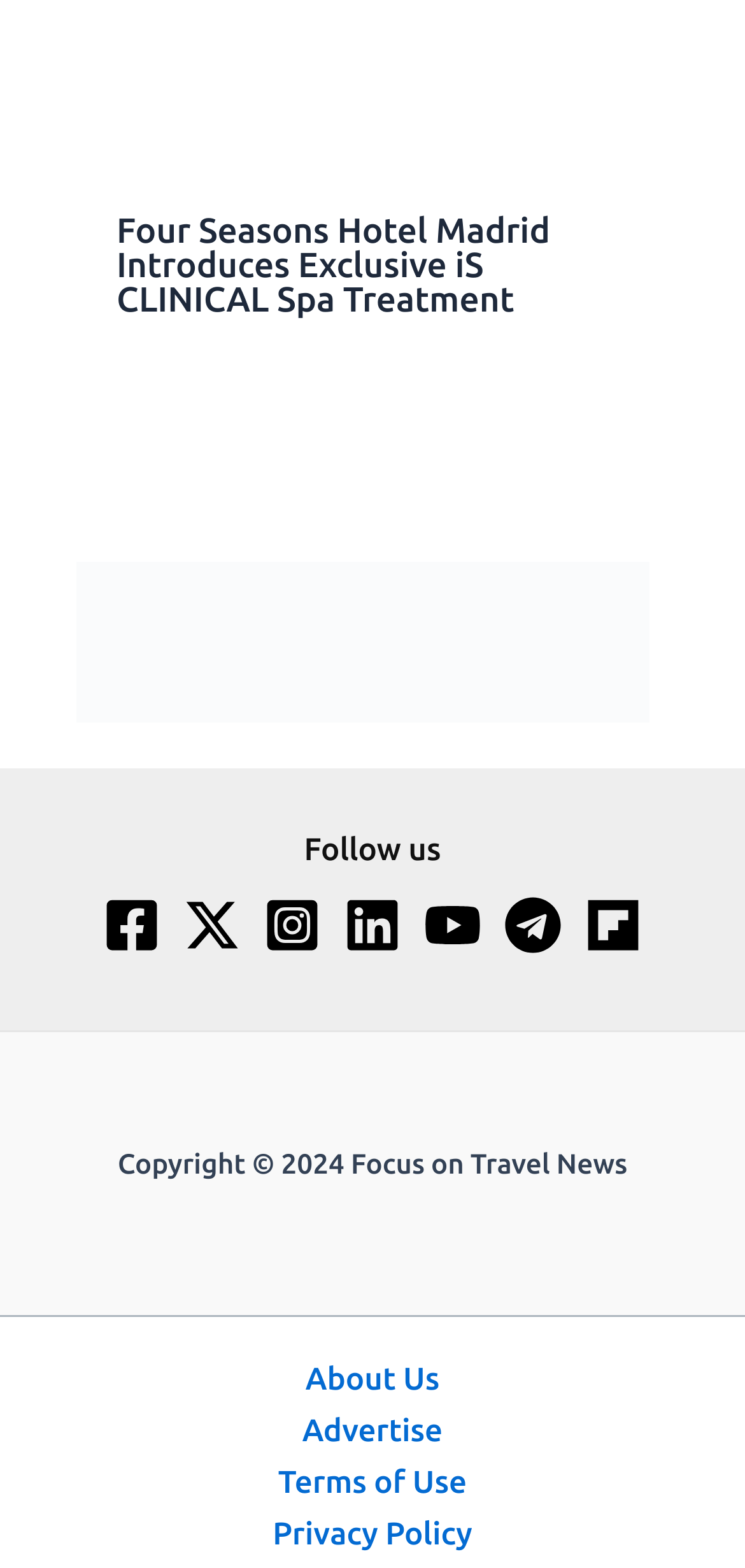Determine the coordinates of the bounding box for the clickable area needed to execute this instruction: "view news".

None